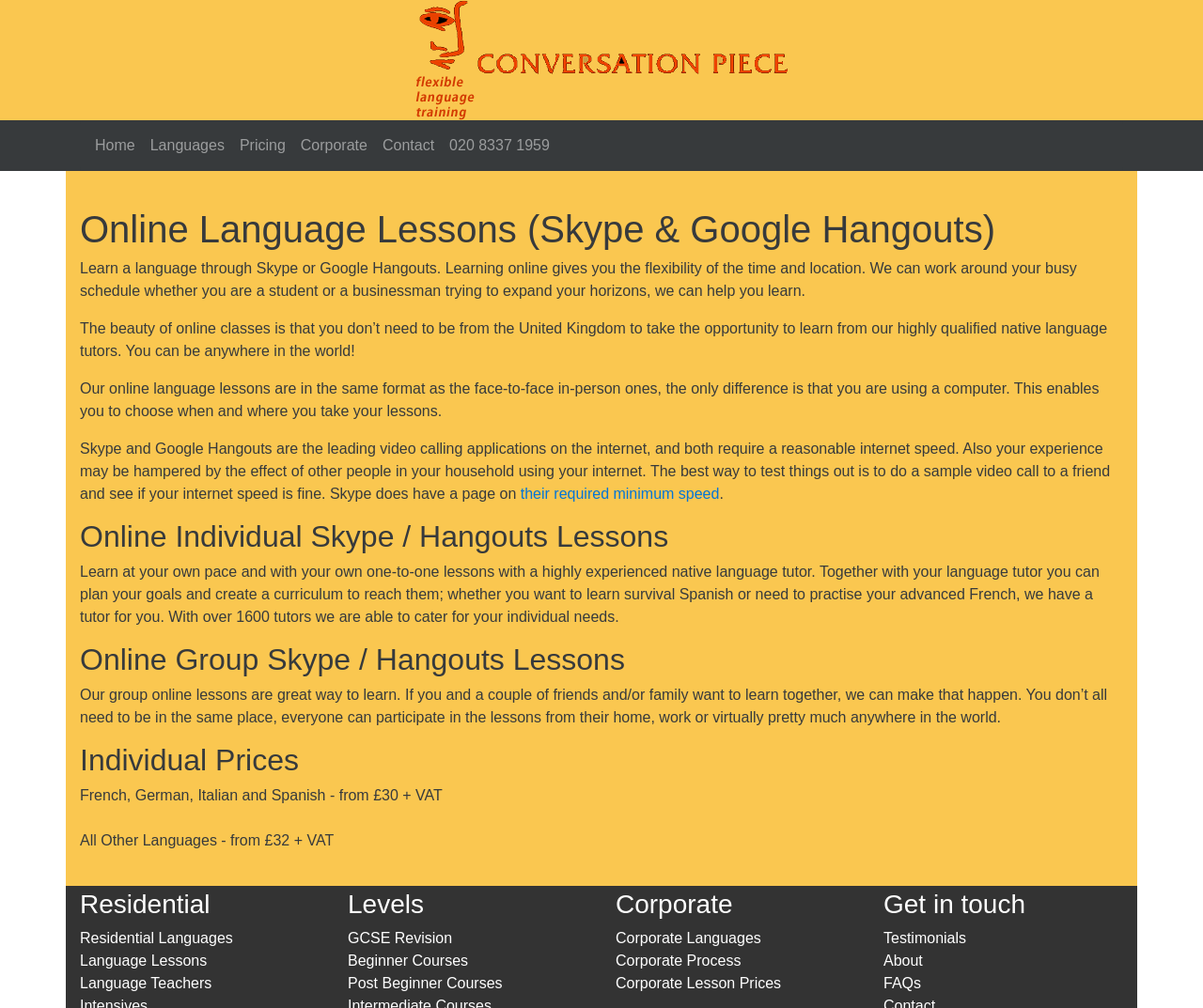From the webpage screenshot, predict the bounding box coordinates (top-left x, top-left y, bottom-right x, bottom-right y) for the UI element described here: Beginner Courses

[0.289, 0.945, 0.389, 0.961]